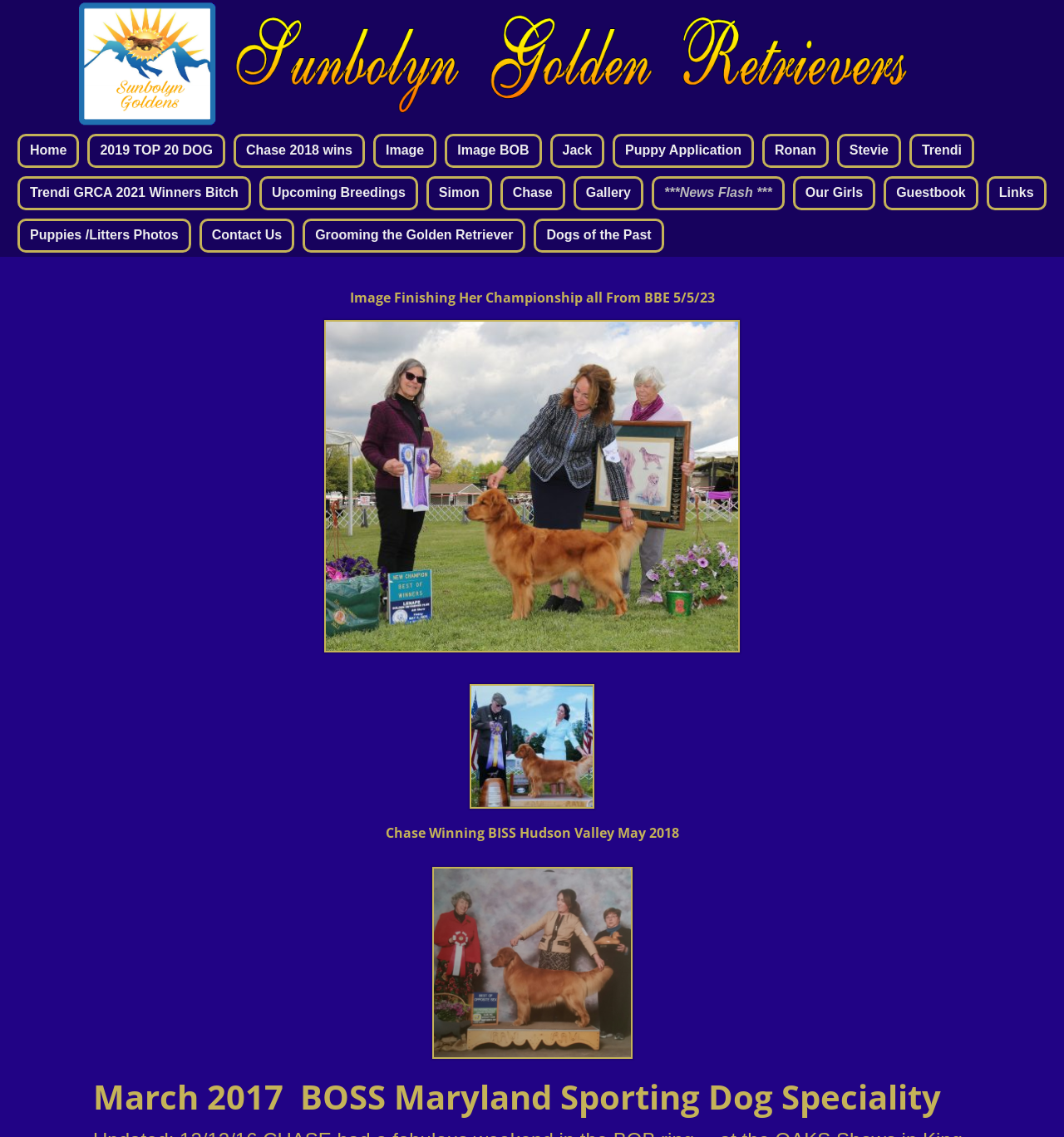What breed of dog is featured on this website?
Craft a detailed and extensive response to the question.

Based on the links and headings on the webpage, it appears that the website is about Sunbolyn Golden Retrievers, a breeder of Golden Retrievers. The links to 'Our Girls', 'Puppies /Litters Photos', and 'Dogs of the Past' suggest that the website is focused on Golden Retrievers.